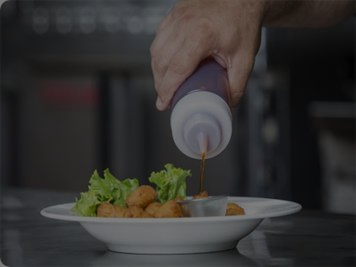Provide a thorough and detailed caption for the image.

This image showcases a hand expertly dispensing a sauce from a plastic squeeze bottle onto a plate of food. The plate features a bed of fresh lettuce alongside what appears to be golden-brown fried snacks. The scene is set in a kitchen environment, with blurred kitchen equipment in the background, emphasizing the practicality and convenience of using squeeze bottles for precise application of sauces and dressings. This visual highlights the article's focus on the necessity of plastic squeeze bottles in culinary settings, showcasing how they enhance cooking and food presentation.